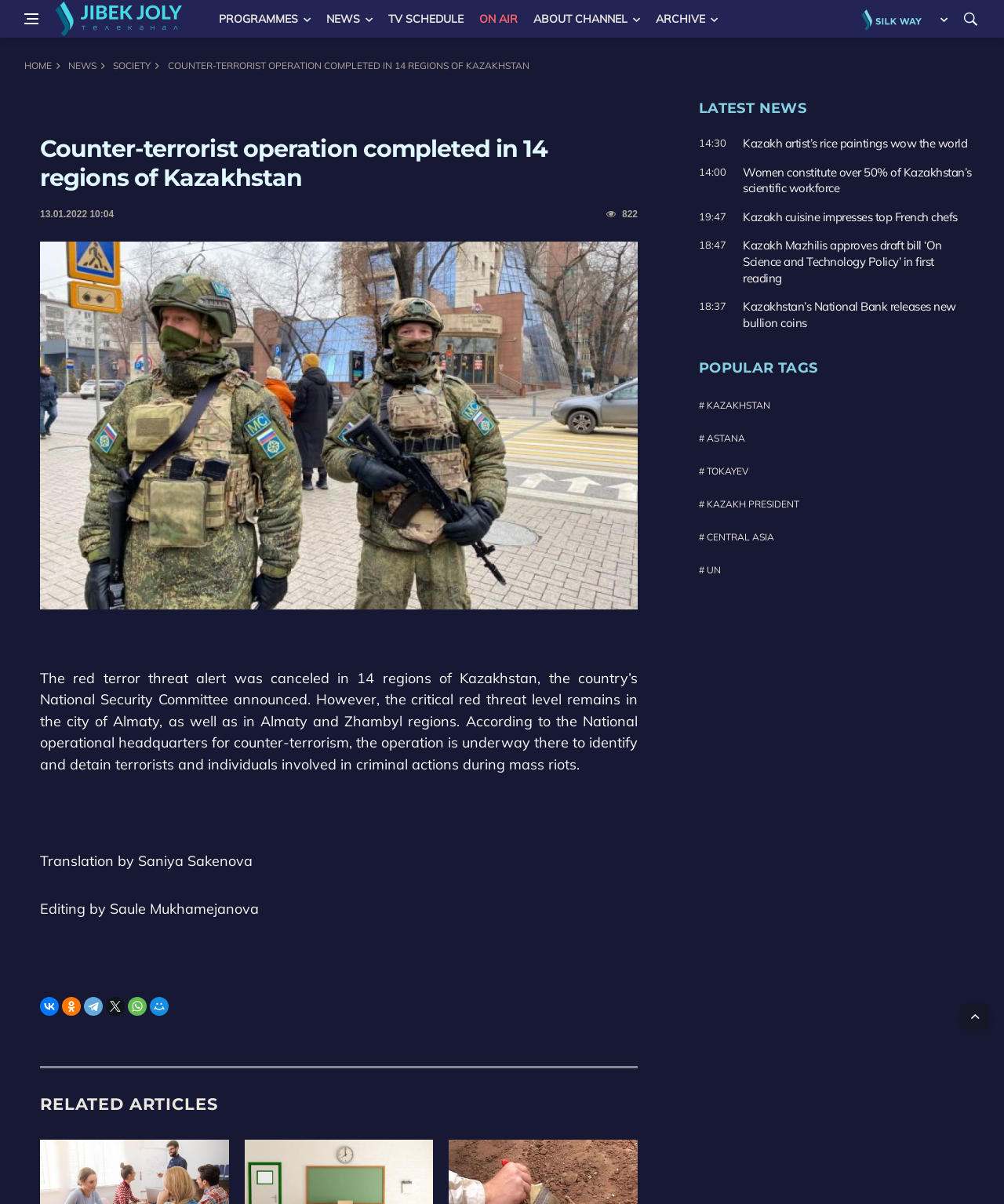Please find and provide the title of the webpage.

Counter-terrorist operation completed in 14 regions of Kazakhstan